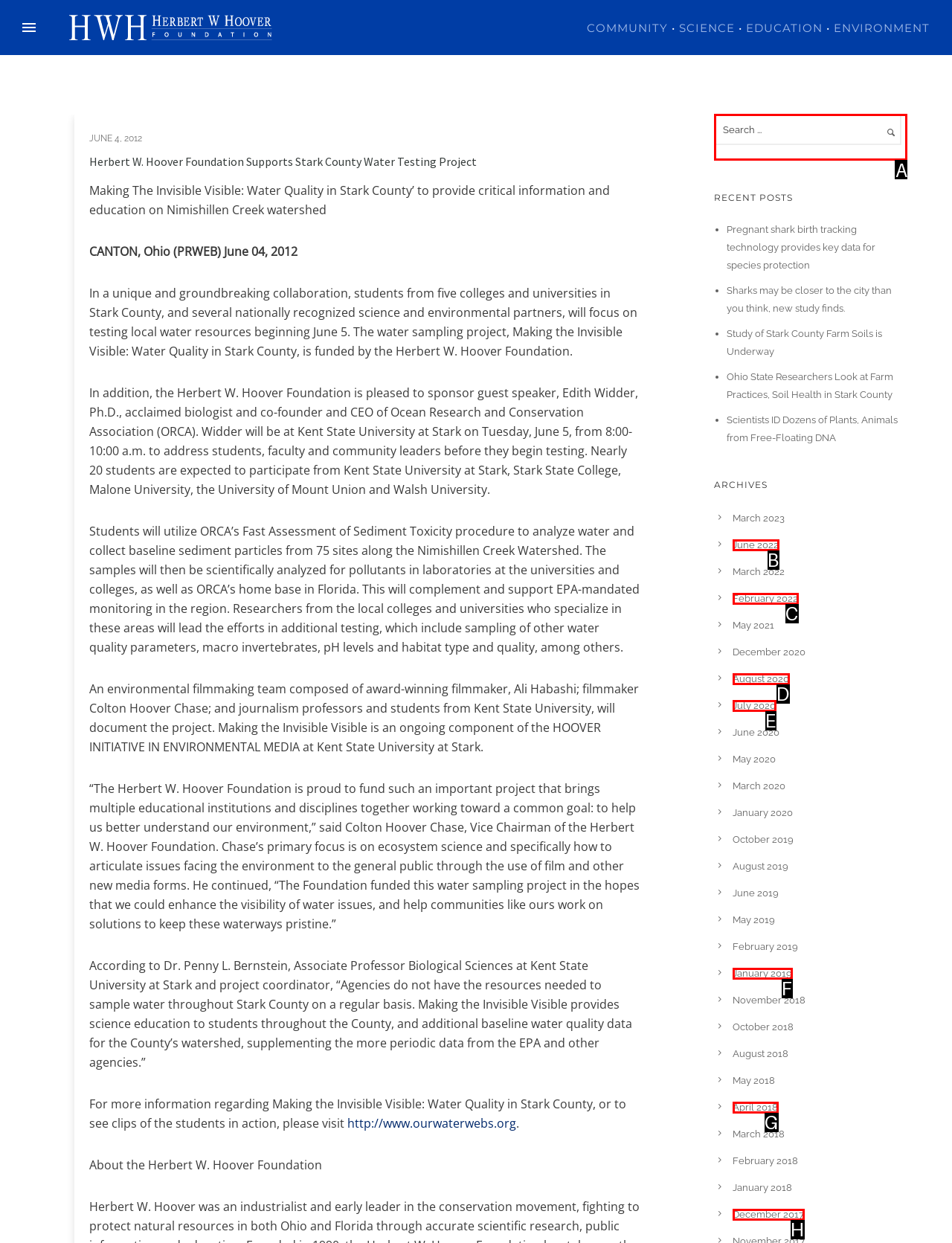Indicate the letter of the UI element that should be clicked to accomplish the task: Search for something. Answer with the letter only.

A